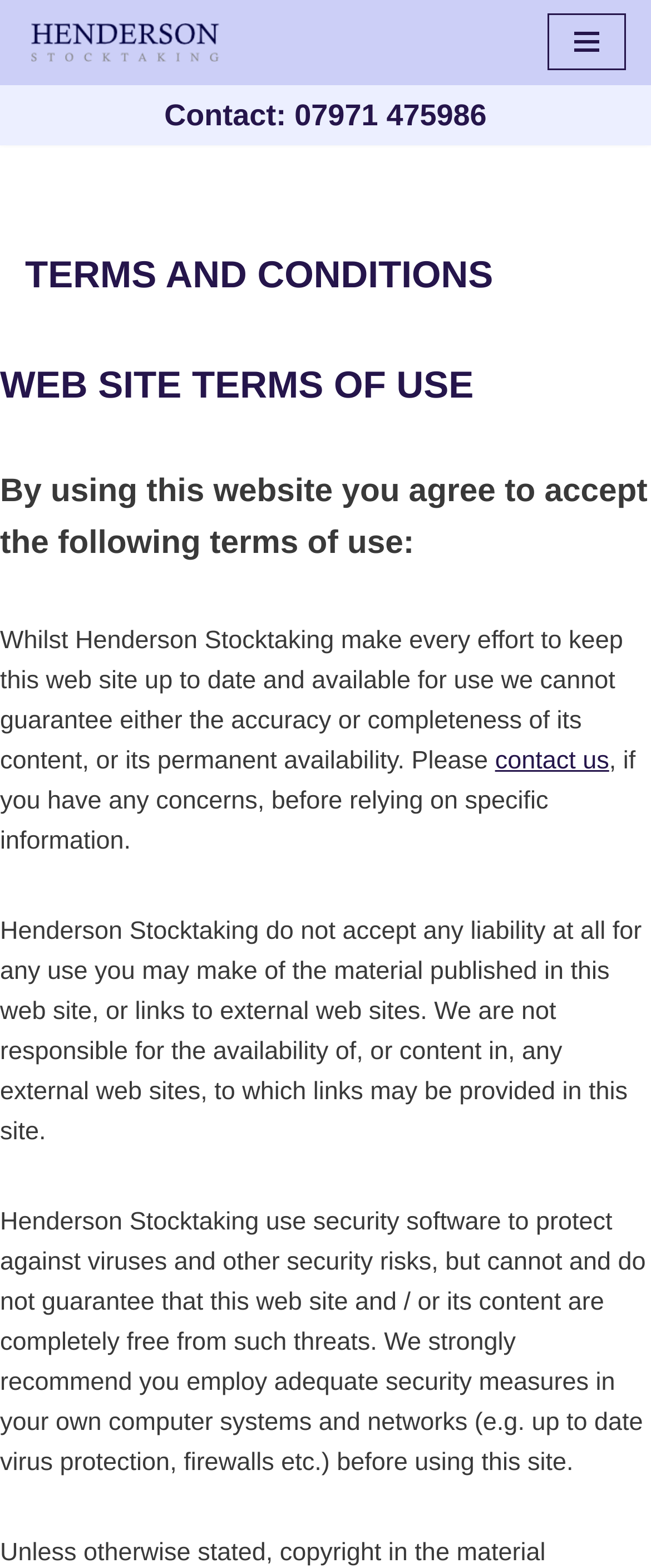Elaborate on the different components and information displayed on the webpage.

The webpage is about the terms and conditions of Henderson Stocktaking's website. At the top left, there is a link to "Skip to content". Next to it, on the same line, is the company's logo and a link to the company's description, "Henderson Stocktaking Providing a wide range of stocktaking services to retailers throughout the UK". On the top right, there is a button for the navigation menu.

Below the top section, there is a contact information section with a phone number, "07971 475986". Underneath, there is a main heading "TERMS AND CONDITIONS" followed by a subheading "WEB SITE TERMS OF USE". 

The main content of the webpage is divided into several paragraphs. The first paragraph states that while the company makes an effort to keep the website up to date and available, it cannot guarantee the accuracy or completeness of its content or its permanent availability. There is a link to "contact us" in this paragraph. 

The following paragraphs outline the company's liability and responsibility regarding the use of the website's material and links to external websites. The company does not accept any liability for the use of the material published on the website and is not responsible for the availability or content of external websites. 

Finally, the webpage mentions that the company uses security software to protect against viruses and other security risks, but cannot guarantee that the website is completely free from such threats. It recommends that users employ adequate security measures in their own computer systems and networks before using the site.